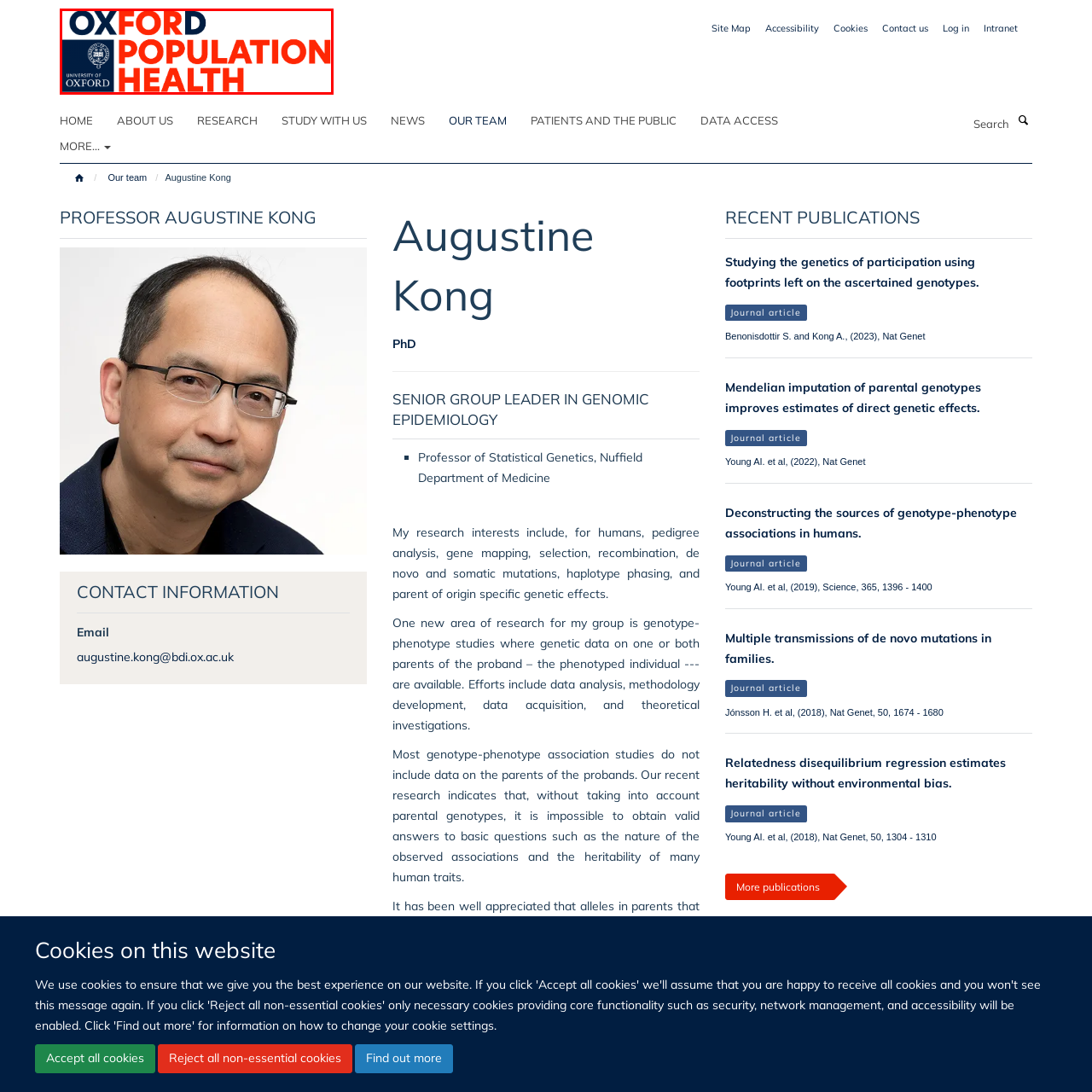Deliver a detailed explanation of the elements found in the red-marked area of the image.

The image features the logo of the Nuffield Department of Population Health at the University of Oxford. The design prominently displays "OXFORD" in bold, deep blue letters, followed by "POPULATION HEALTH" in striking red. To the left, there is a smaller emblem that includes the University of Oxford crest, symbolizing the institution's prestigious affiliation. This logo represents the department's commitment to advancing research and education in the field of population health, highlighting their focus on improving health outcomes and understanding the factors that influence health within populations.